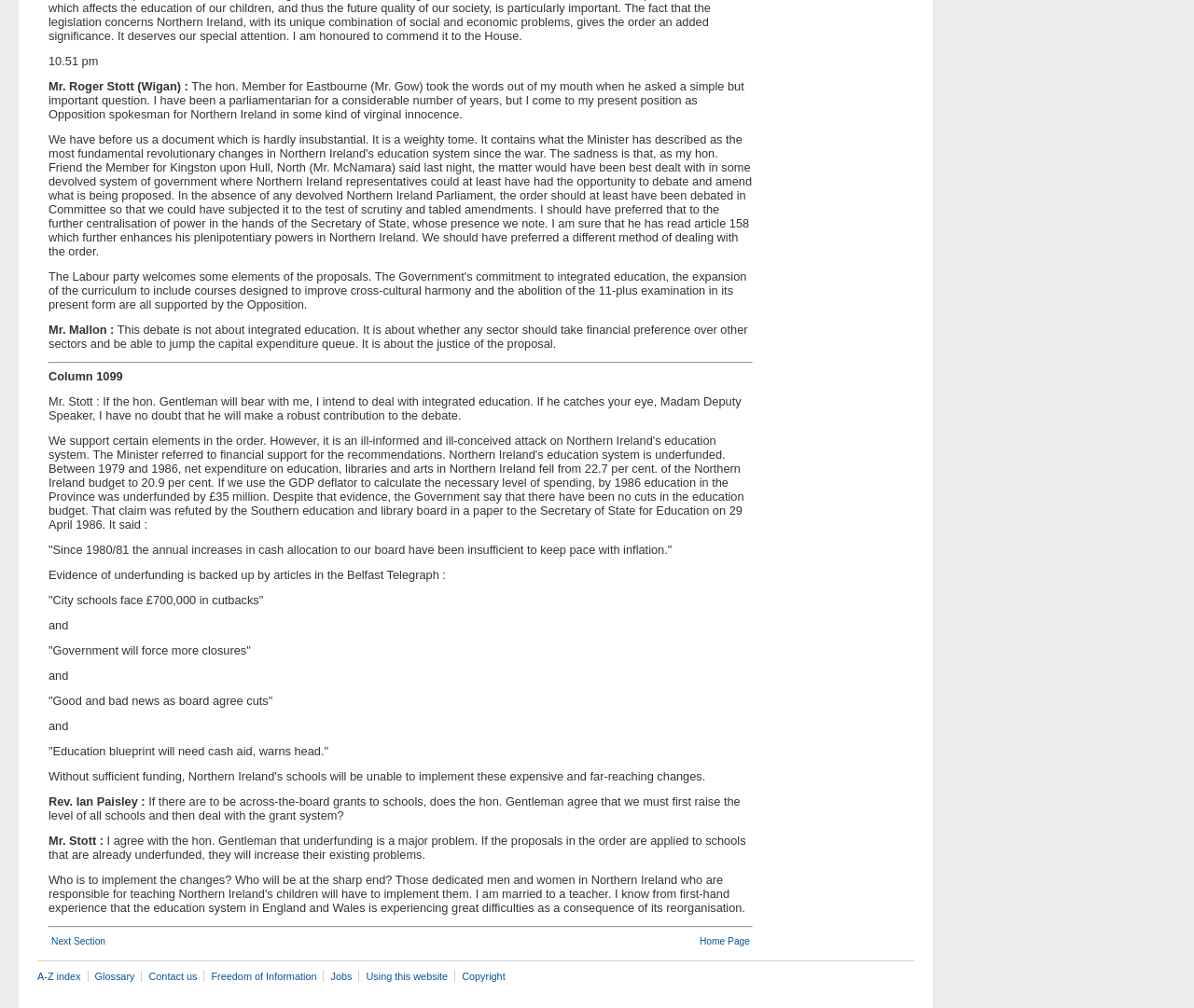Determine the bounding box coordinates for the region that must be clicked to execute the following instruction: "go to home page".

[0.586, 0.929, 0.628, 0.939]